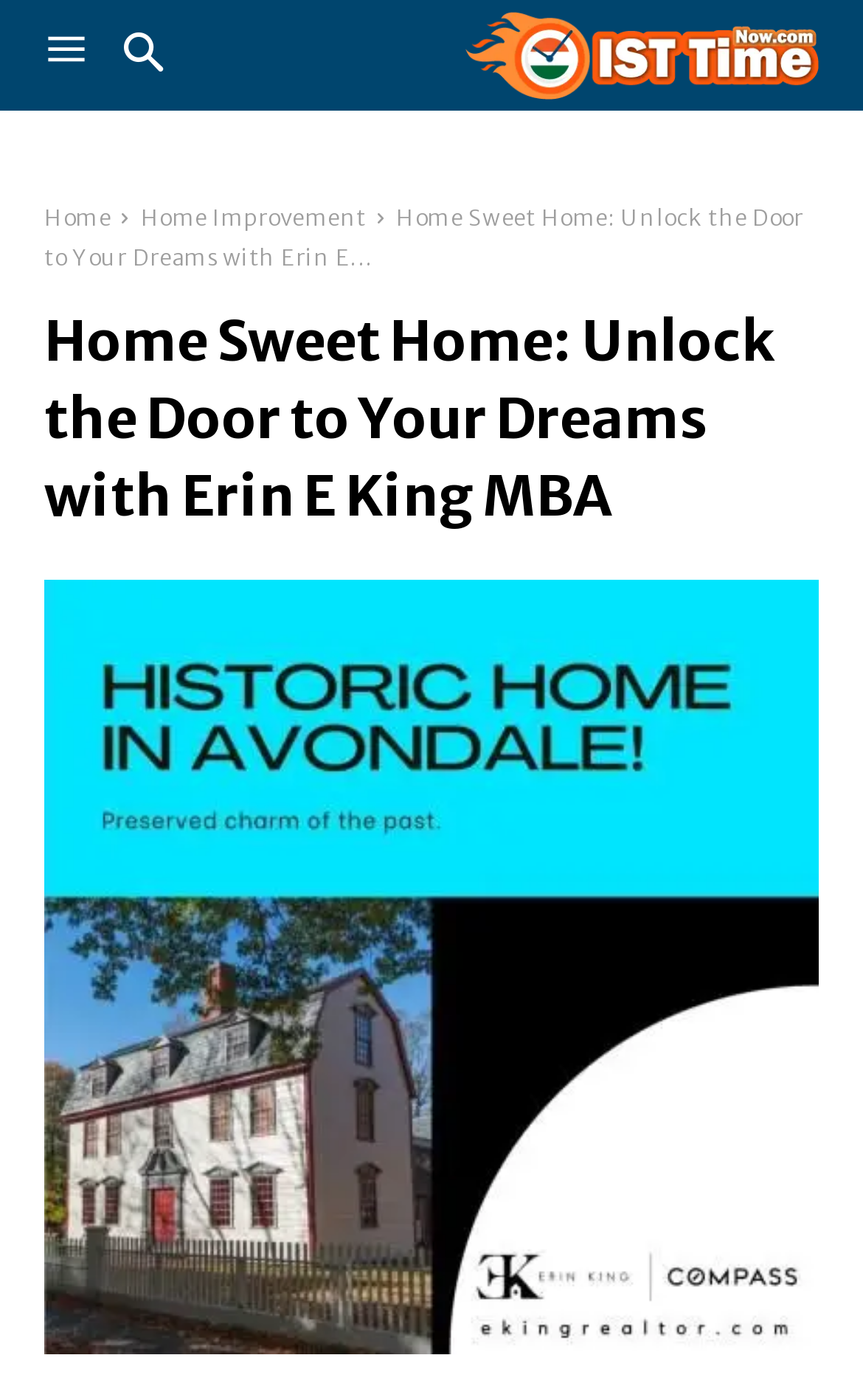Identify and extract the heading text of the webpage.

Home Sweet Home: Unlock the Door to Your Dreams with Erin E King MBA